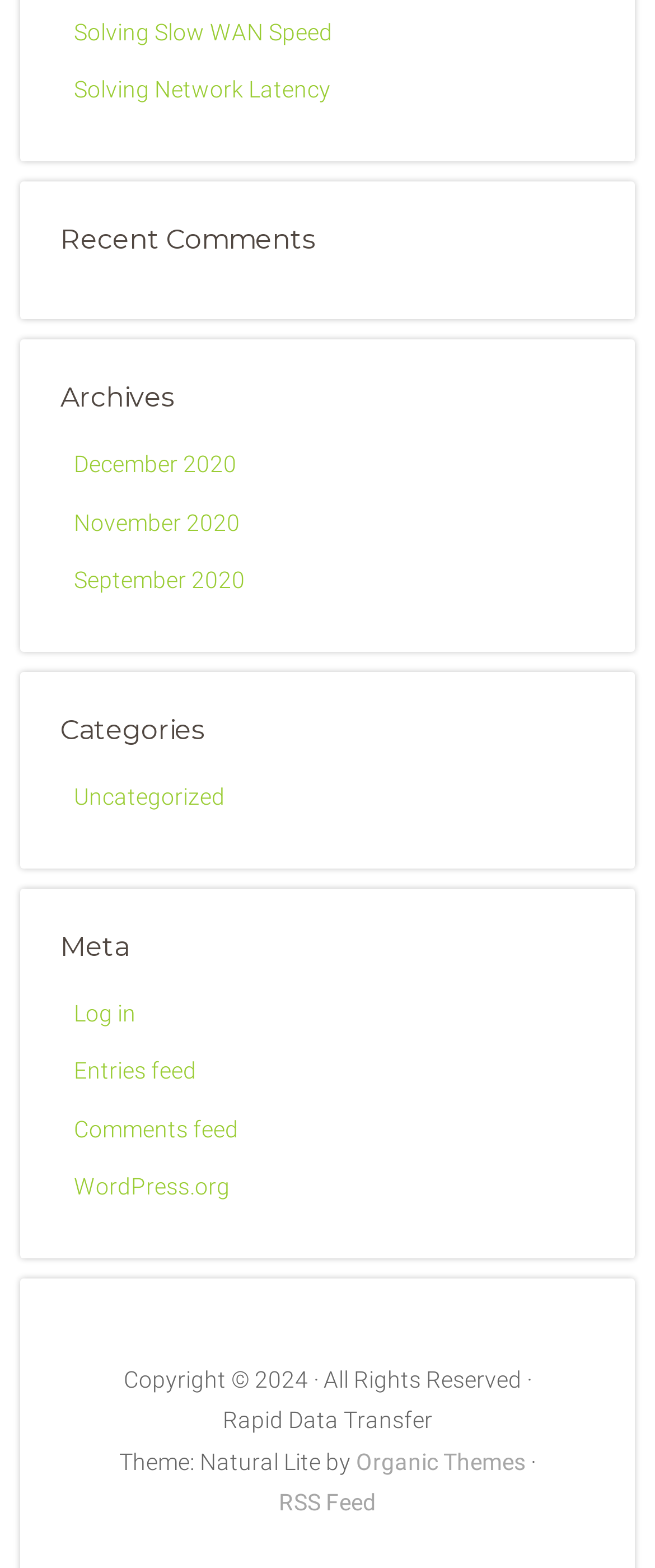What is the category of the link 'Uncategorized'?
Using the visual information from the image, give a one-word or short-phrase answer.

Categories